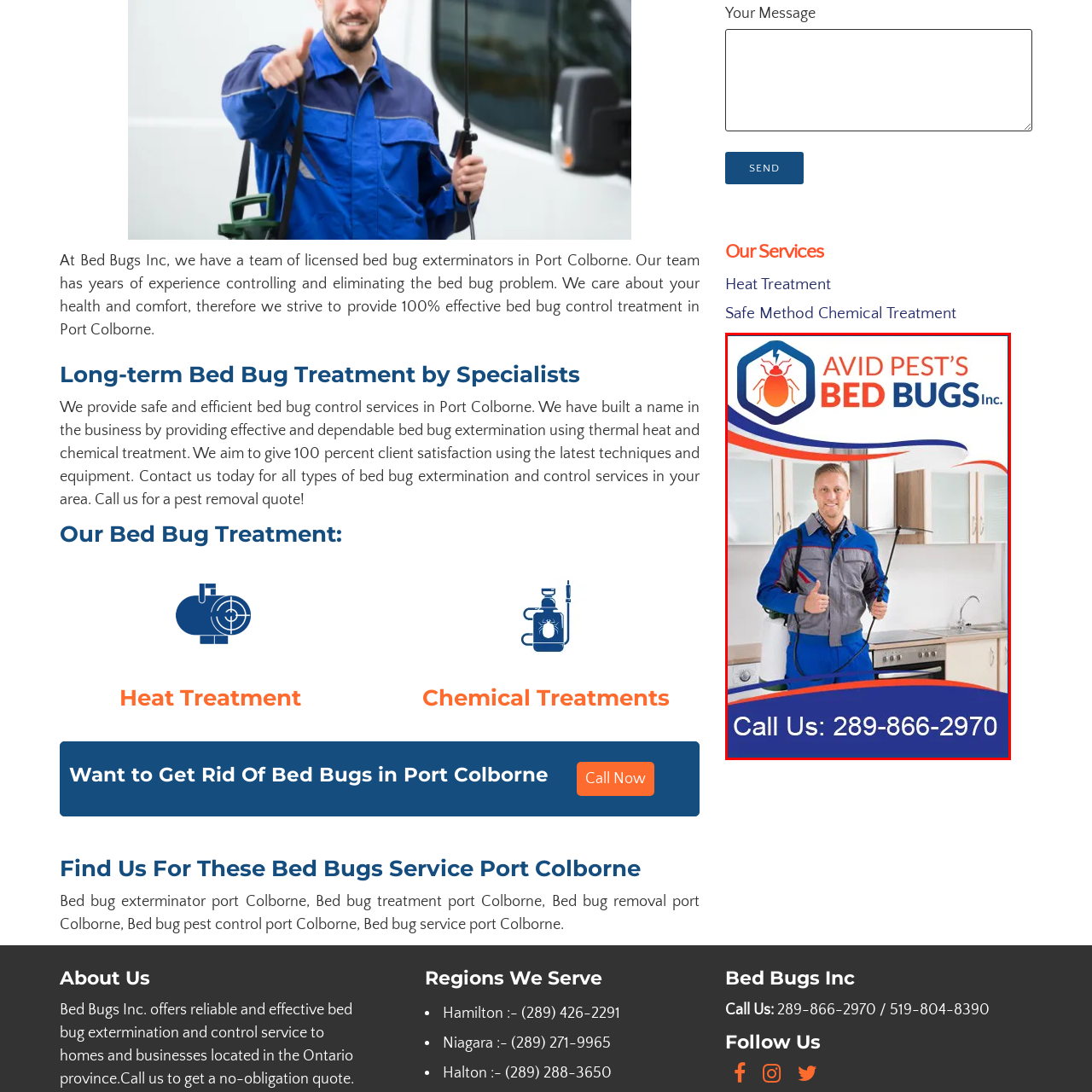Explain in detail what is happening within the highlighted red bounding box in the image.

The image showcases a confident technician from Avid Pest’s Bed Bugs Inc., standing in a modern kitchen, ready to tackle bed bug infestations. The technician is dressed in a professional blue uniform, holding a pest control device and giving a thumbs-up, symbolizing reliability and expertise in pest management. The kitchen in the background features sleek cabinetry and modern appliances, reflecting a professional environment conducive to pest control services. The image is bordered with a vibrant design, prominently displaying the company’s name and logo, which include an illustration of a bed bug. Below the image, a call-to-action invites viewers to contact the company directly at the highlighted phone number for immediate assistance with bed bug treatments in Port Colborne.